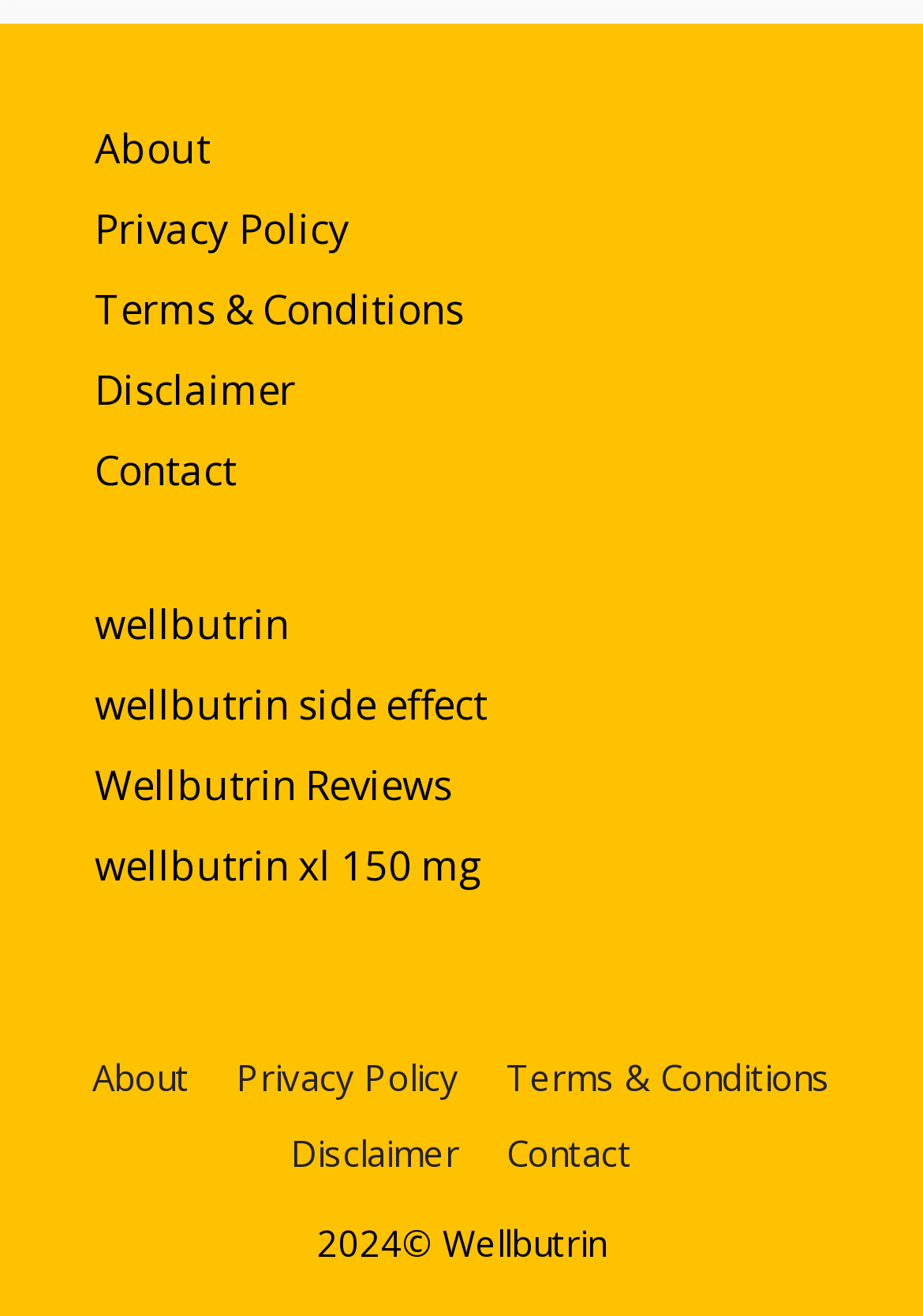Respond to the following question using a concise word or phrase: 
What is the dosage of Wellbutrin mentioned on the webpage?

150 mg